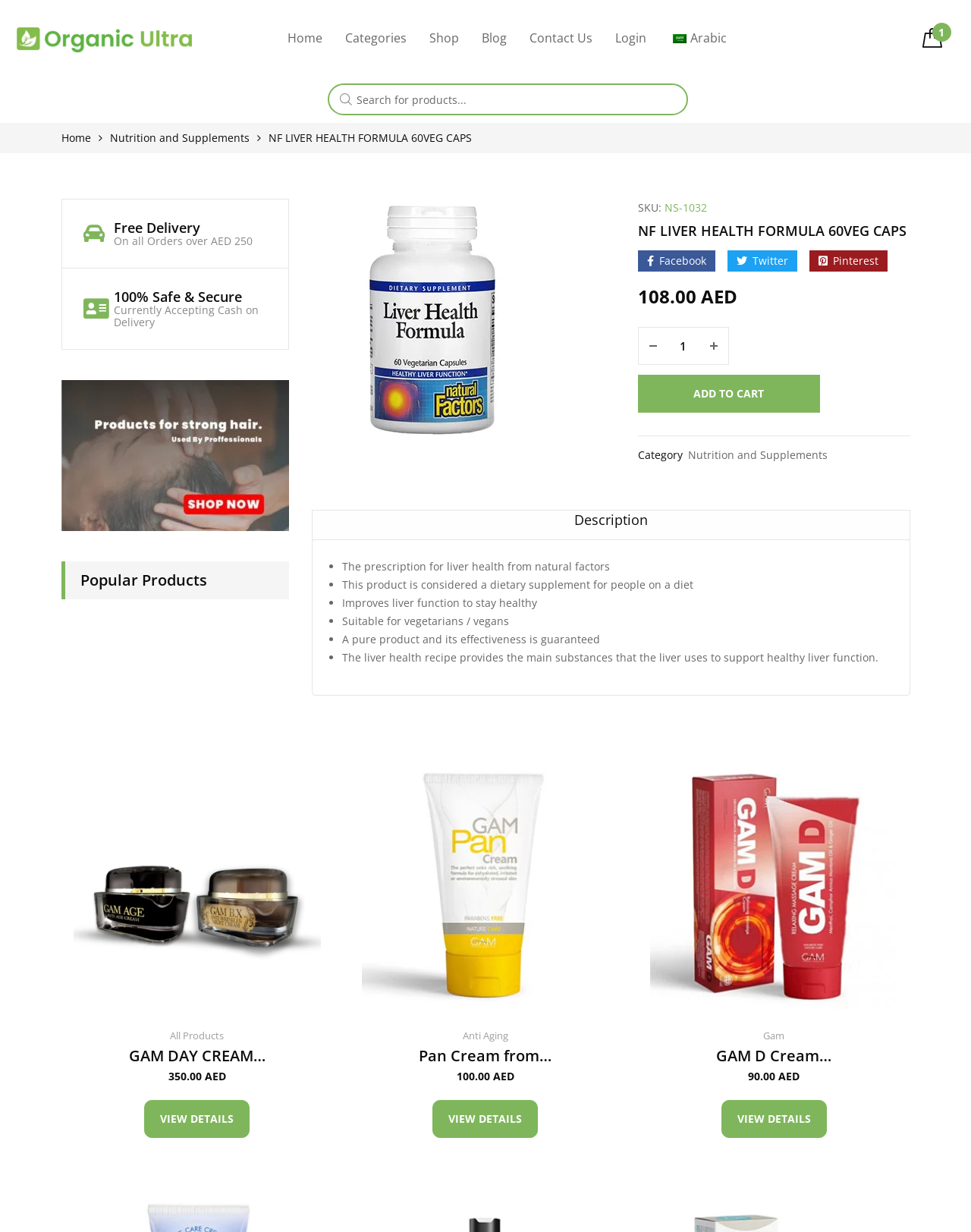Provide the bounding box coordinates of the section that needs to be clicked to accomplish the following instruction: "View product details."

[0.149, 0.893, 0.257, 0.923]